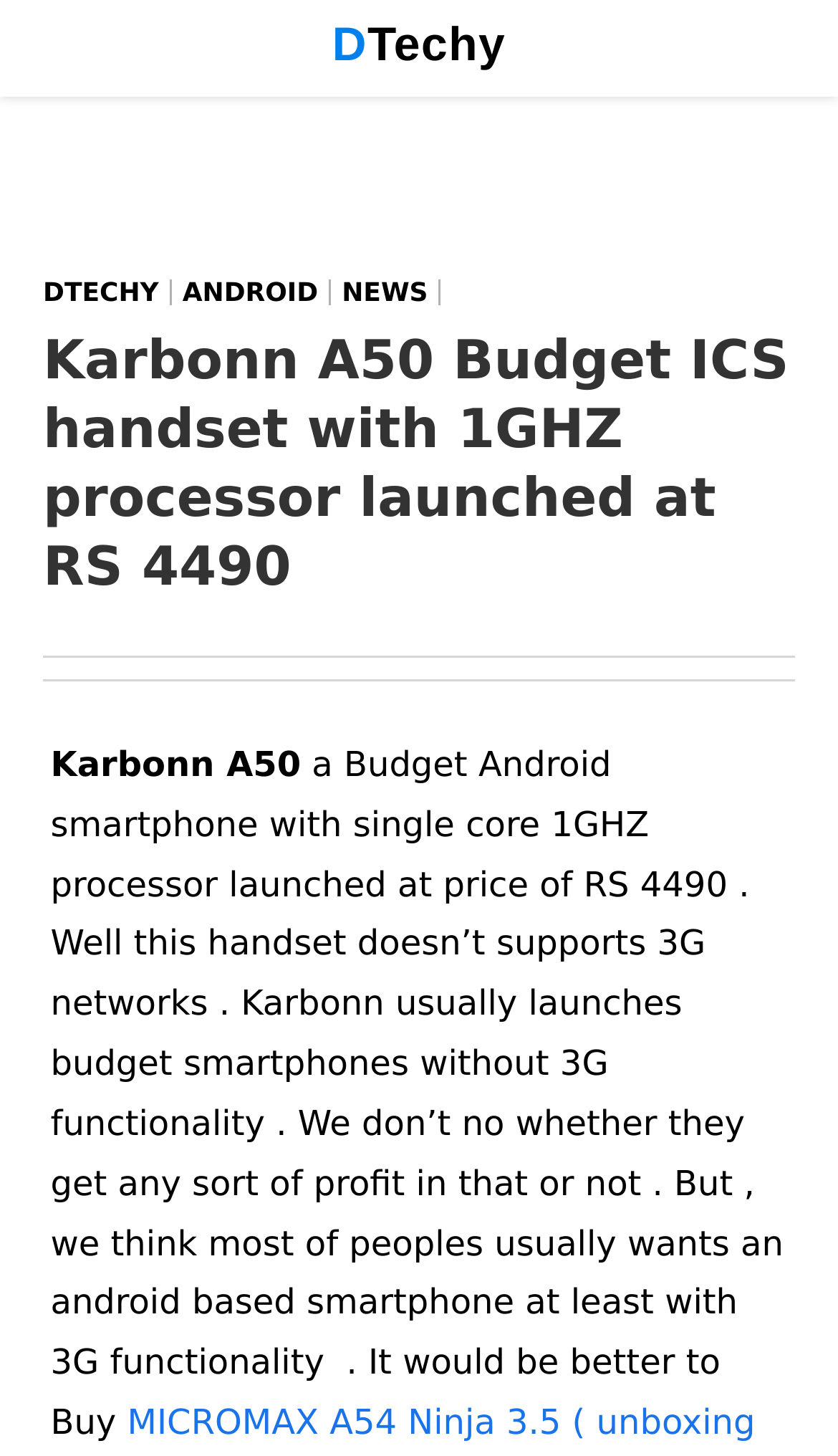What is the price of Karbonn A50?
Based on the visual, give a brief answer using one word or a short phrase.

RS 4490